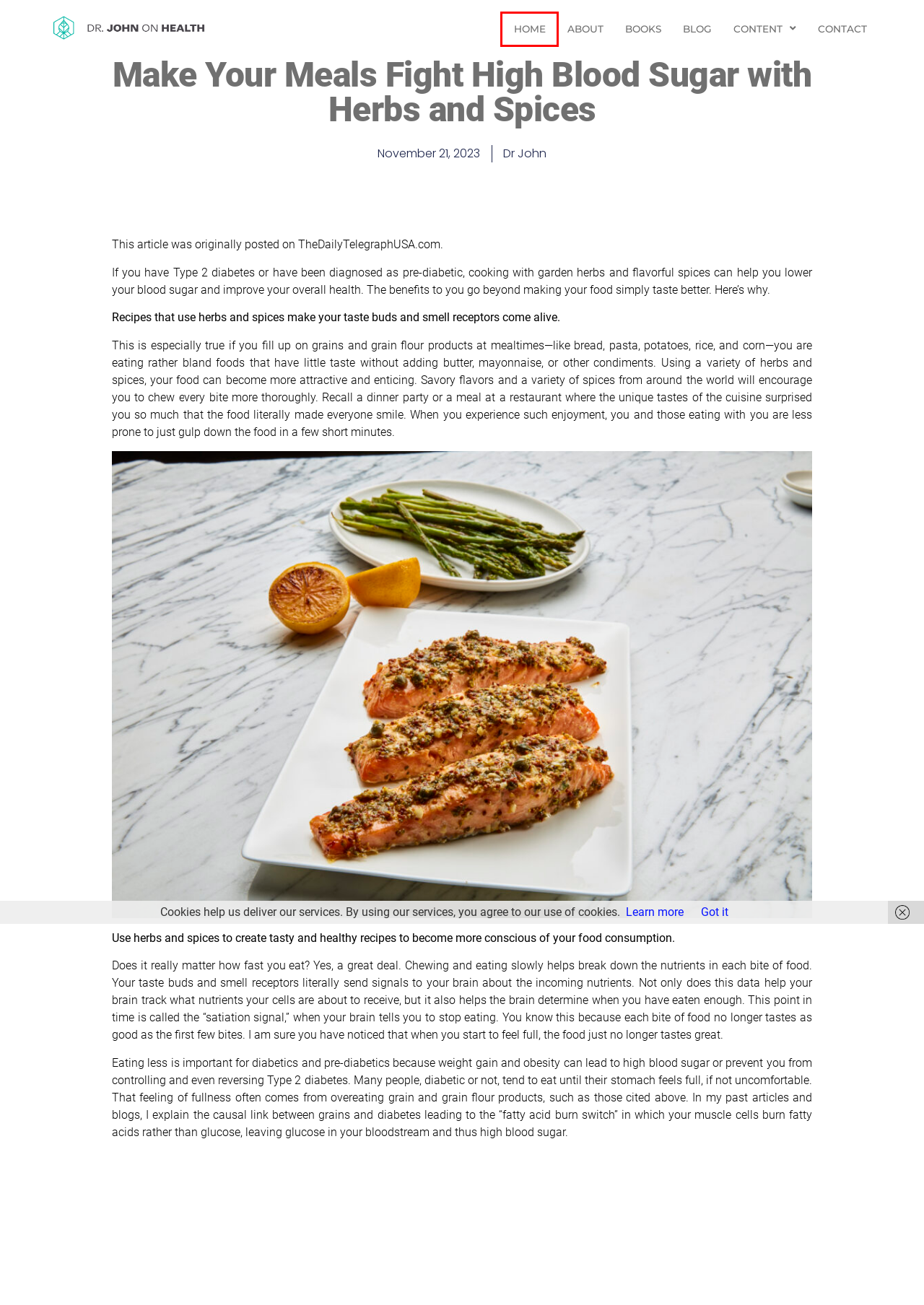You have a screenshot of a webpage where a red bounding box highlights a specific UI element. Identify the description that best matches the resulting webpage after the highlighted element is clicked. The choices are:
A. Dr. John on Health | Diabetes Researcher & Author | Home
B. herbs | Dr. John on Health
C. 21/11/2023 | Dr. John on Health
D. Blog | Dr. John on Health
E. Dr John | Dr. John on Health
F. Contact | Speaking Engagement Inquiry | Dr. John on Health
G. About Dr. John Poothullil | Dr. John on Health
H. Dr. John Poothullil's Books | Dr. John on Health

A